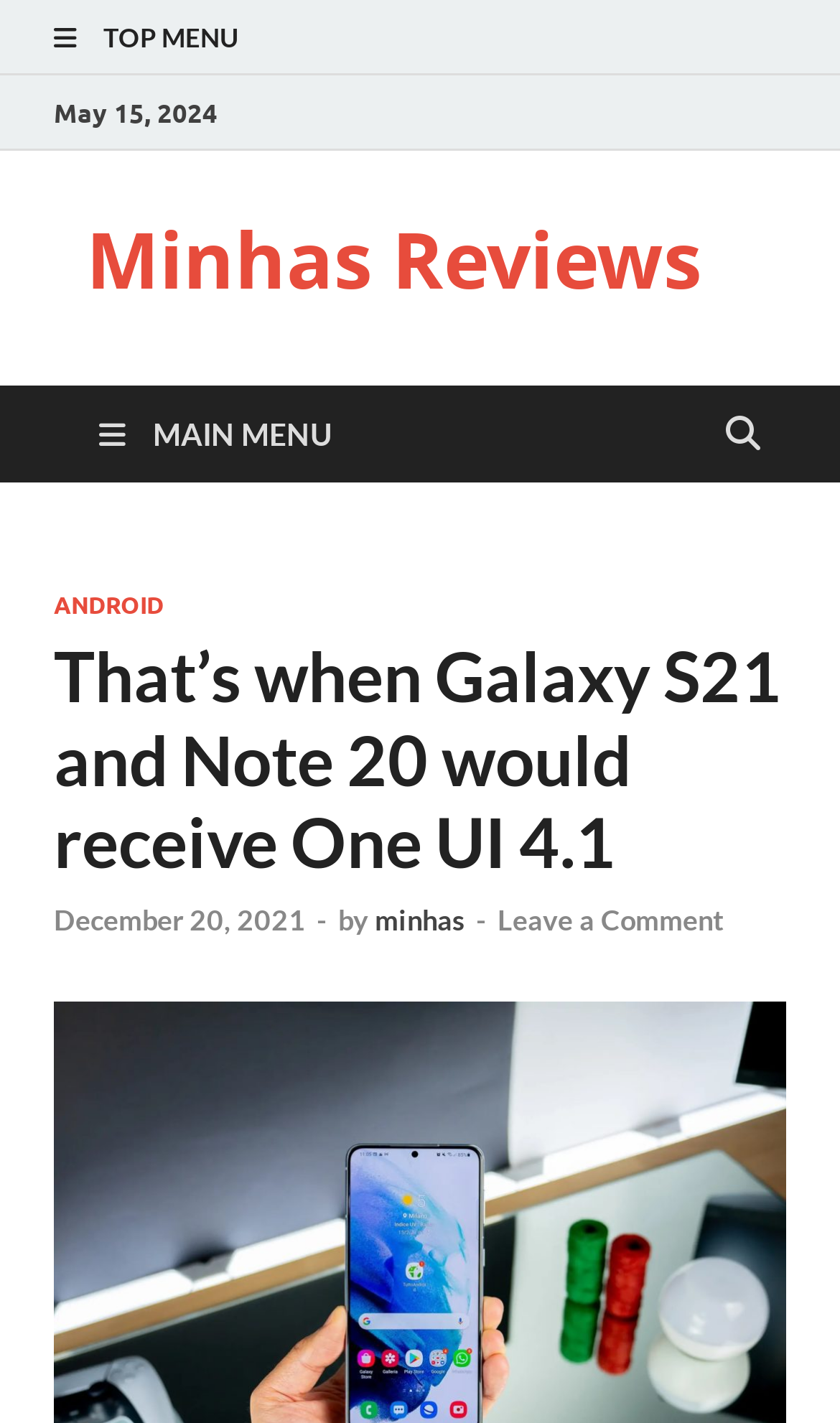What is the category of the article?
Use the screenshot to answer the question with a single word or phrase.

ANDROID